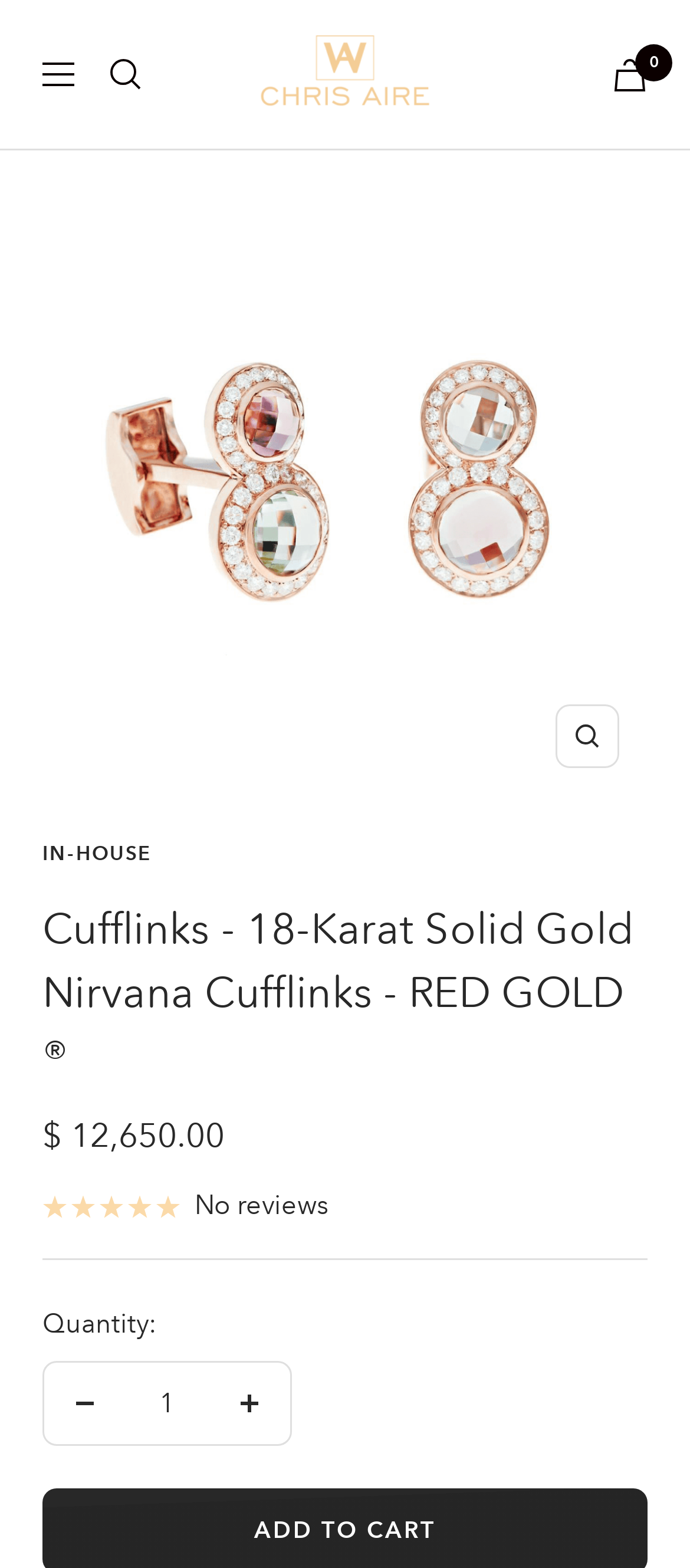Locate the UI element described by parent_node: Navigation aria-label="Search" and provide its bounding box coordinates. Use the format (top-left x, top-left y, bottom-right x, bottom-right y) with all values as floating point numbers between 0 and 1.

[0.159, 0.037, 0.205, 0.058]